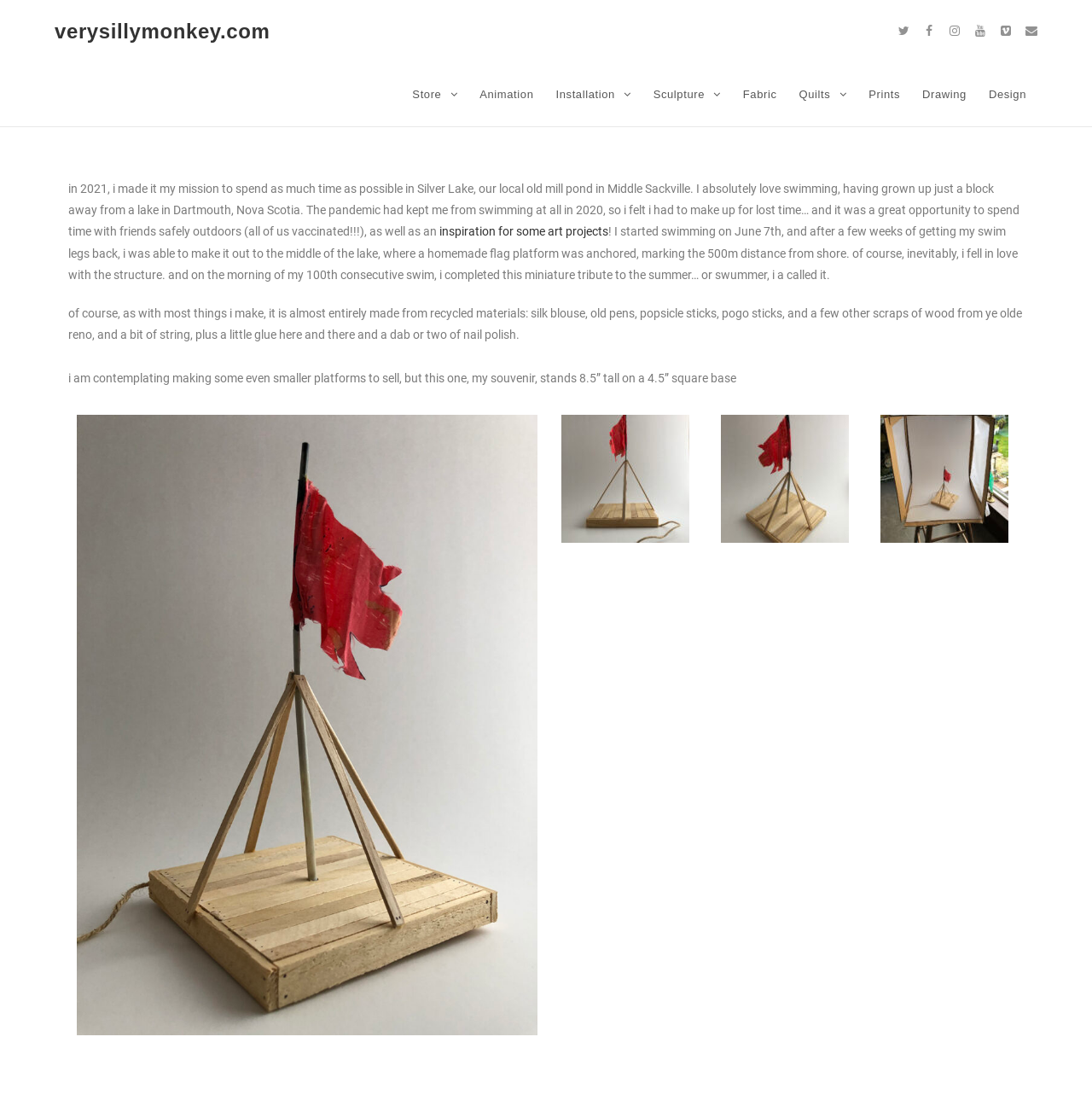Explain in detail what you observe on this webpage.

This webpage appears to be a personal blog or portfolio of an artist, with a focus on their creative projects and experiences. At the top of the page, there is a navigation menu with links to different categories of art, including Store, Animation, Installation, Sculpture, Fabric, Quilts, Prints, Drawing, and Design.

Below the navigation menu, there is a main article section that takes up most of the page. The article is a personal reflection on the author's experience spending time at Silver Lake, a local old mill pond in Middle Sackville, during the pandemic. The author writes about their love of swimming and how they made it a mission to spend as much time as possible at the lake in 2021.

The article is accompanied by several images, which appear to be figures or illustrations of the author's art projects. These images are scattered throughout the article, with three of them placed side by side near the bottom of the page.

The author also writes about a specific art project they completed, a miniature tribute to the summer, which they call "swummer." They describe the project as being made from recycled materials, including silk, old pens, and popsicle sticks. The project is a small platform that stands 8.5 inches tall on a 4.5-inch square base.

Throughout the article, there are several links to other parts of the website, including a link to "inspiration for some art projects" and several links to social media or other external websites, represented by icons such as \uf099 and \uf09a.